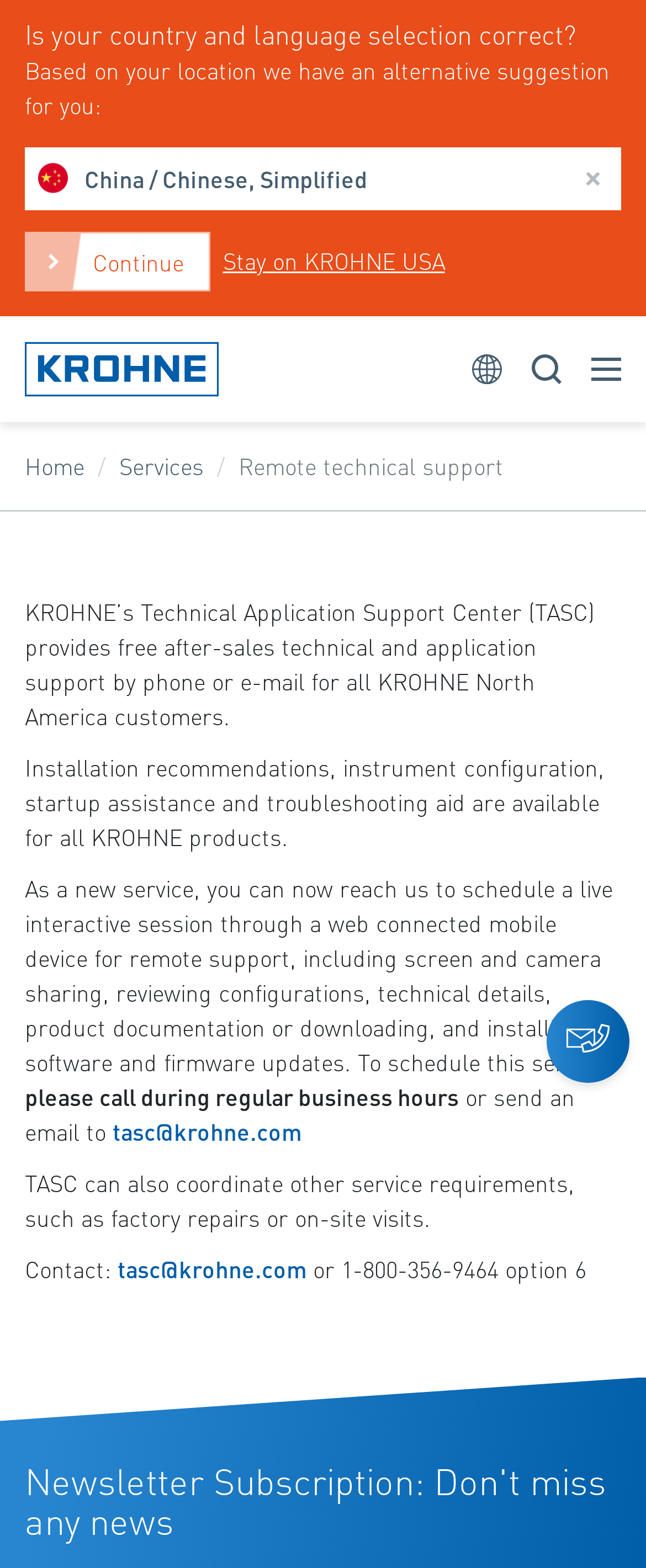What is the email address for TASC?
Answer the question with a single word or phrase derived from the image.

tasc@krohne.com